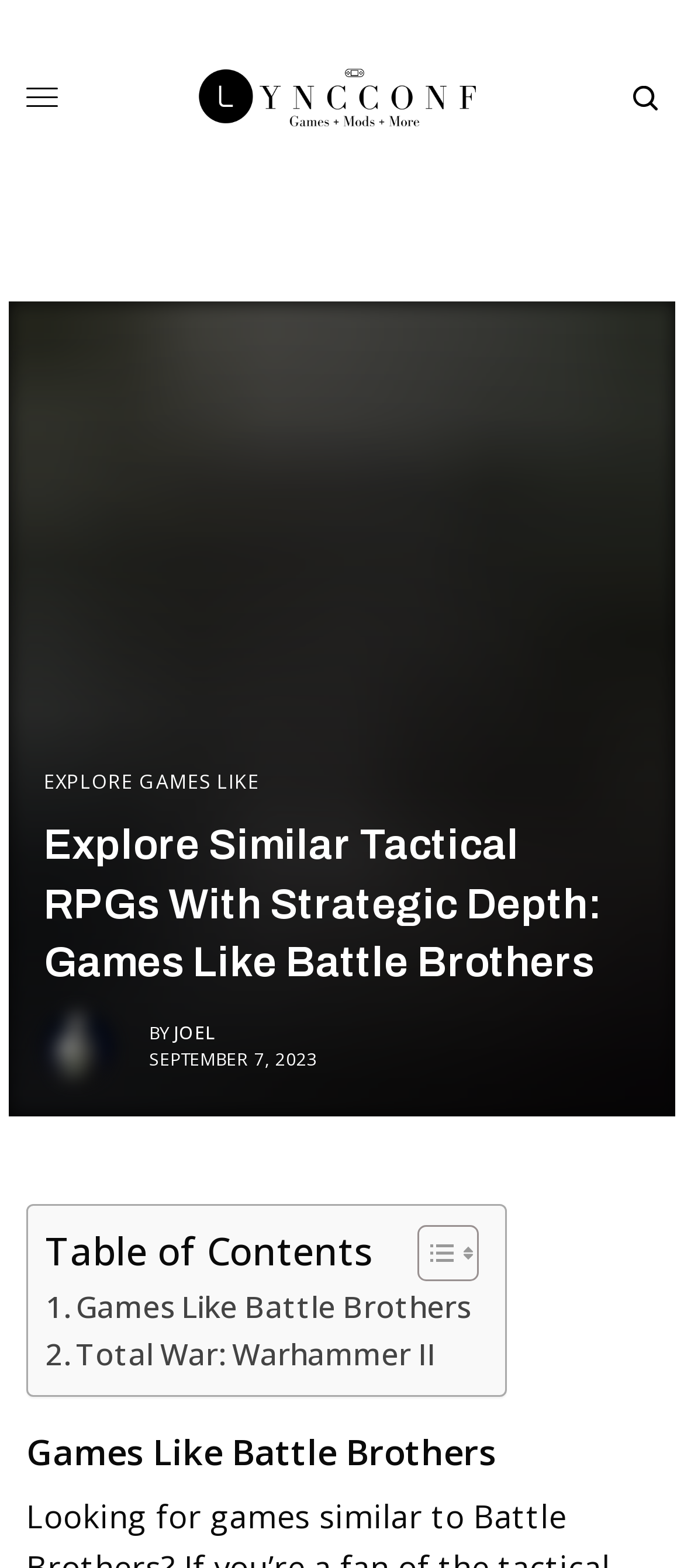Your task is to extract the text of the main heading from the webpage.

Explore Similar Tactical RPGs With Strategic Depth: Games Like Battle Brothers